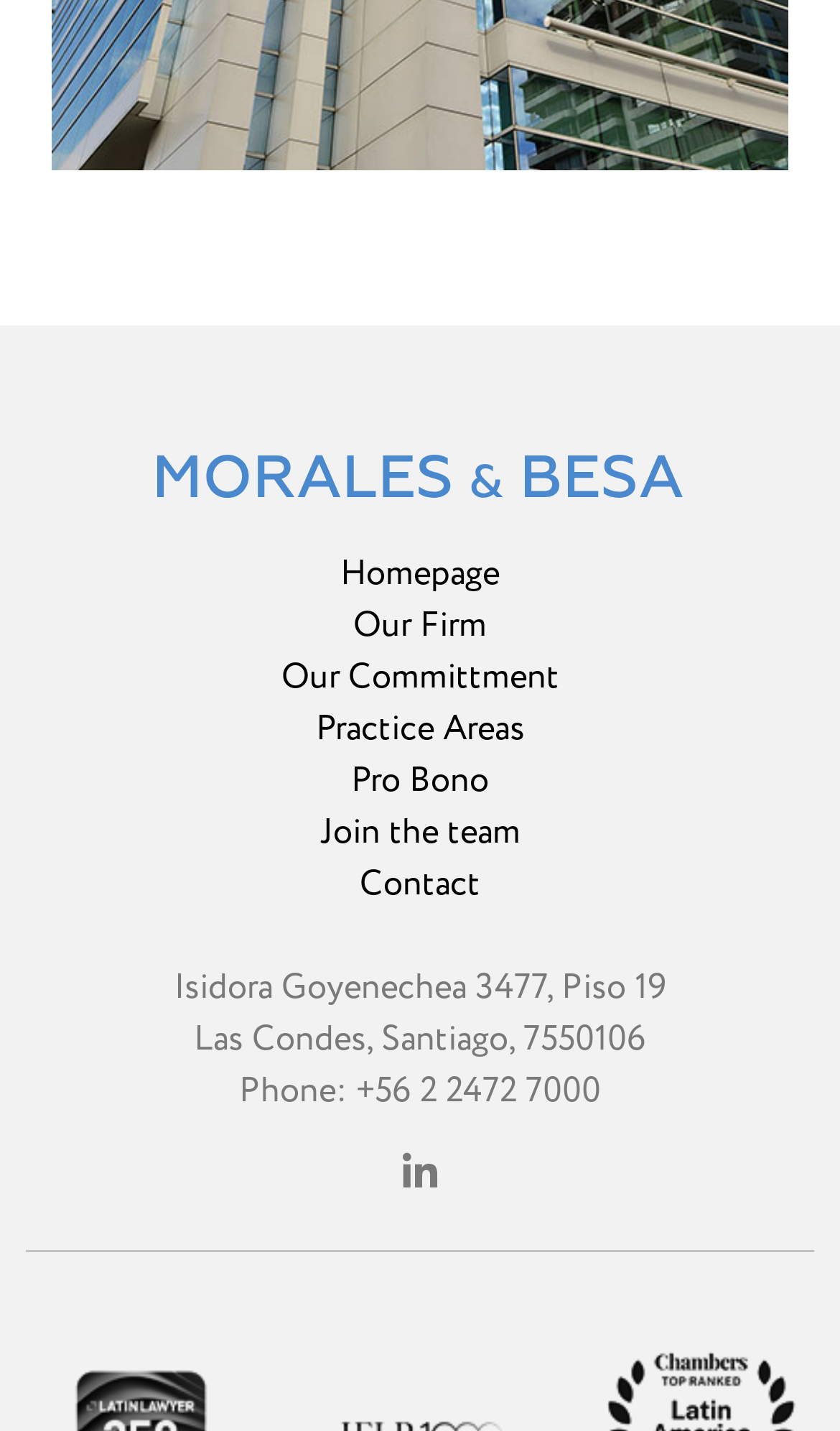What is the phone number of the law firm?
Provide a comprehensive and detailed answer to the question.

The phone number is provided next to the 'Phone:' label at the bottom of the webpage, which is '+56 2 2472 7000'.